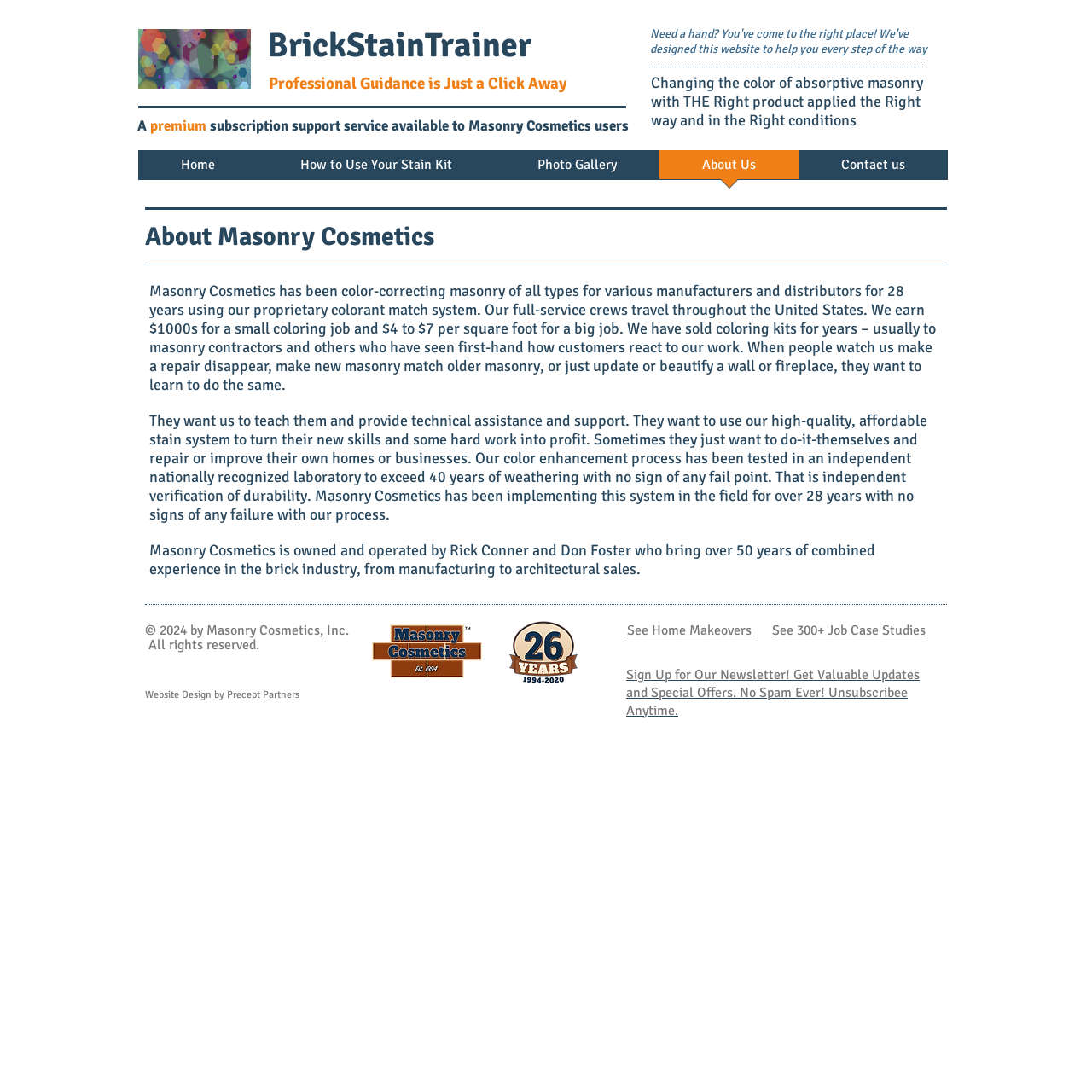How many years of experience do the owners have?
Using the image, answer in one word or phrase.

Over 50 years